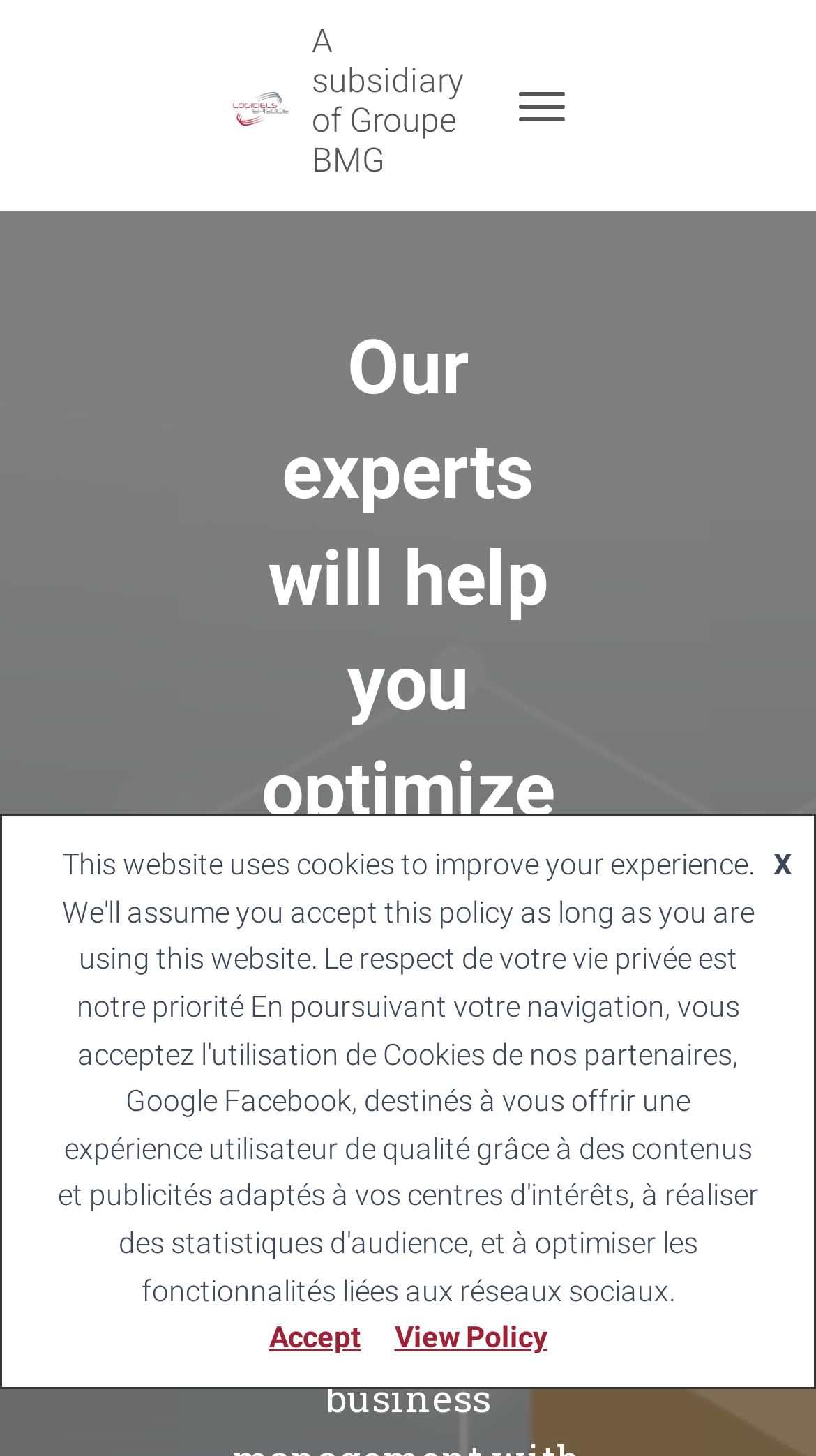What is the symbol in the top-right corner?
Use the image to give a comprehensive and detailed response to the question.

The symbol in the top-right corner can be found in the StaticText element with the text 'X'.